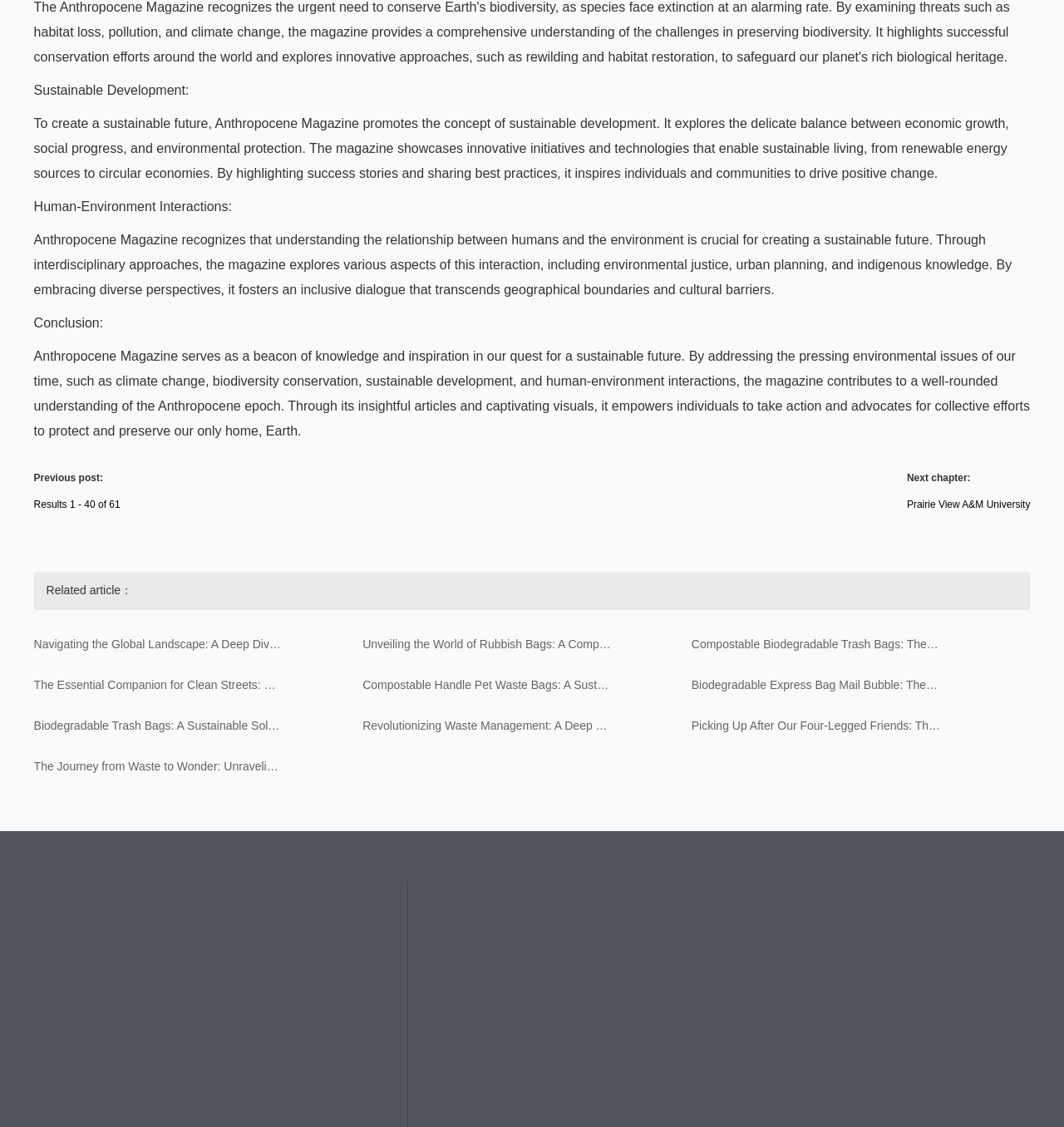What is the name of the university mentioned?
We need a detailed and meticulous answer to the question.

The webpage mentions 'Prairie View A&M University' as a link, likely indicating that the university is related to the content or topic discussed on the webpage.